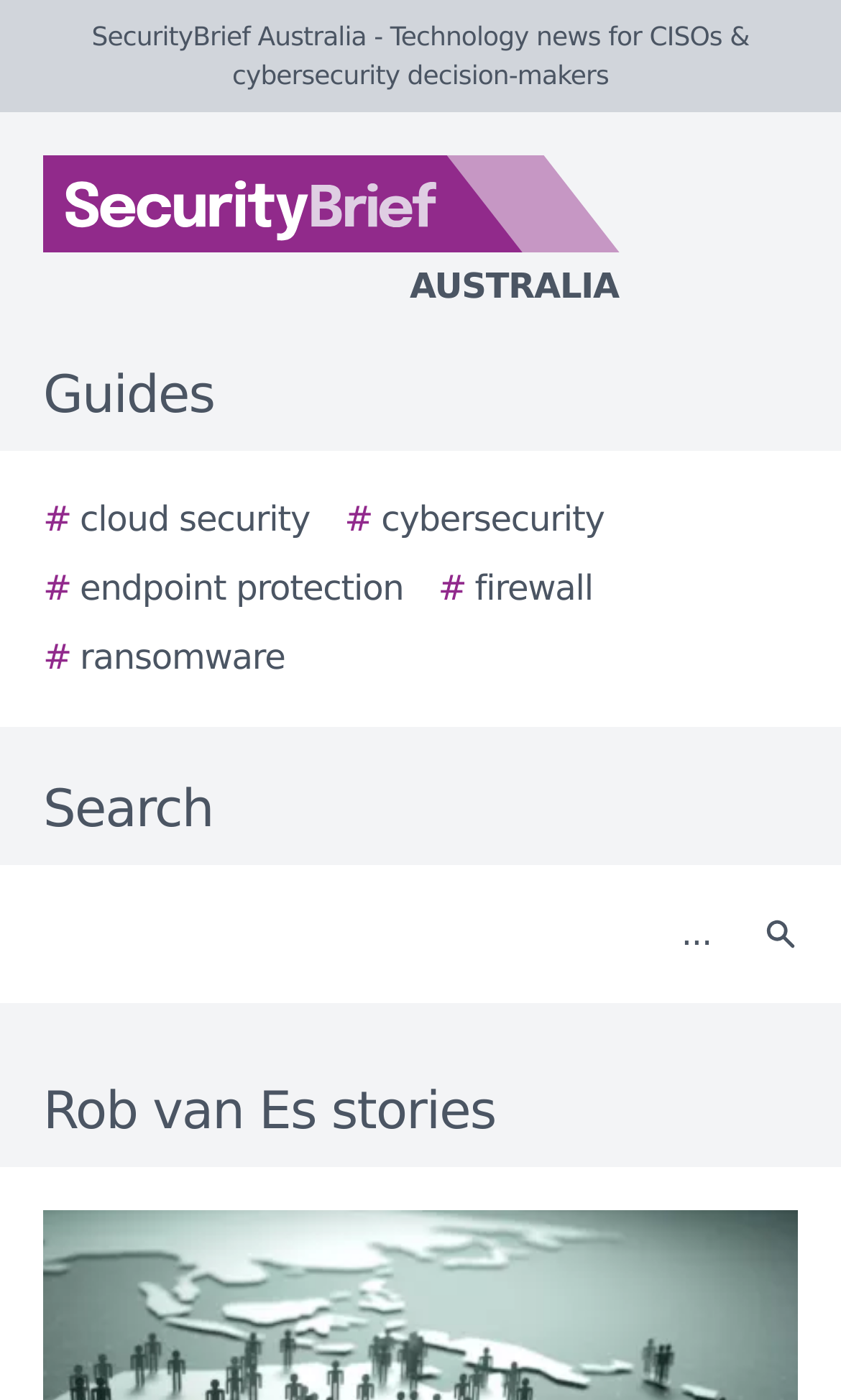Determine the bounding box coordinates of the UI element described by: "# firewall".

[0.521, 0.402, 0.705, 0.439]